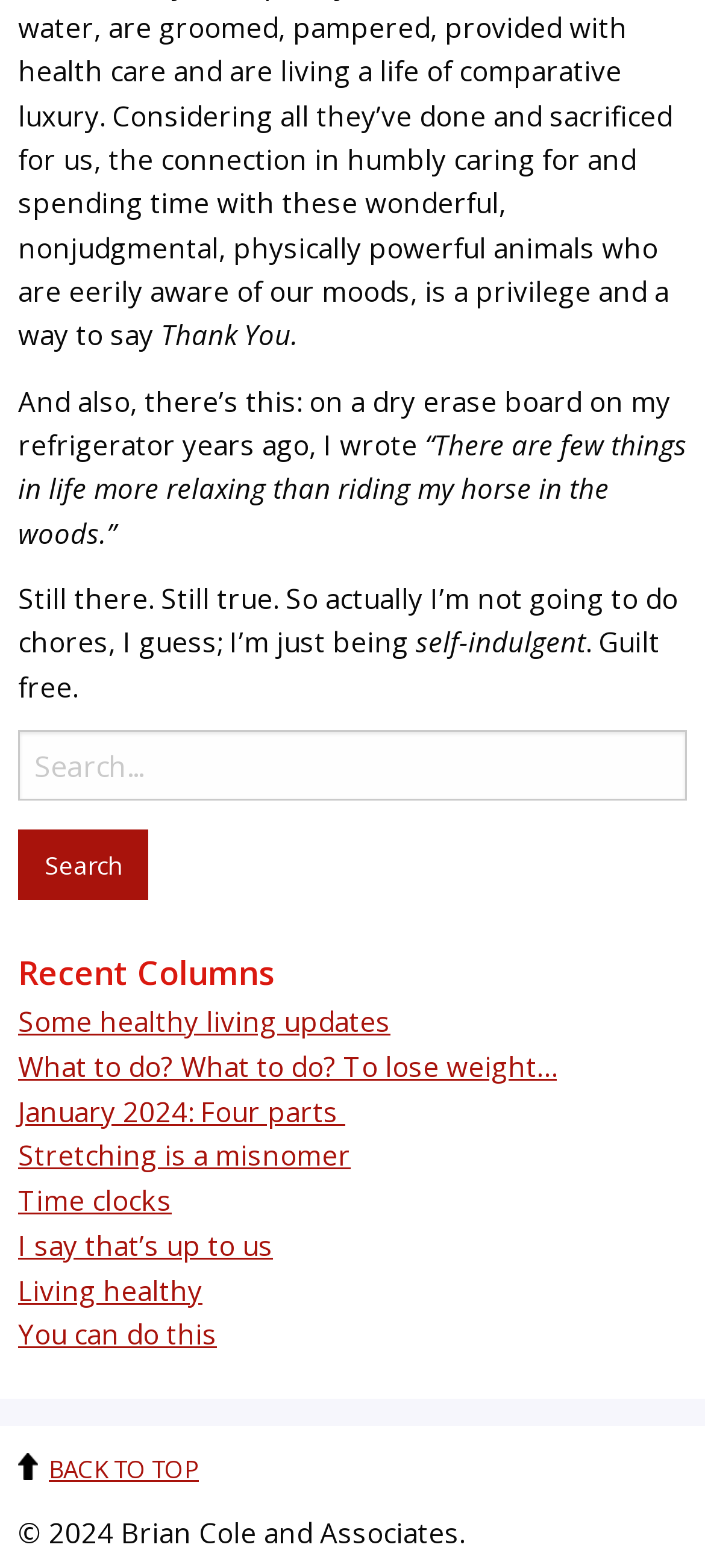Can you specify the bounding box coordinates of the area that needs to be clicked to fulfill the following instruction: "go to 'Recent Columns'"?

[0.026, 0.609, 0.974, 0.634]